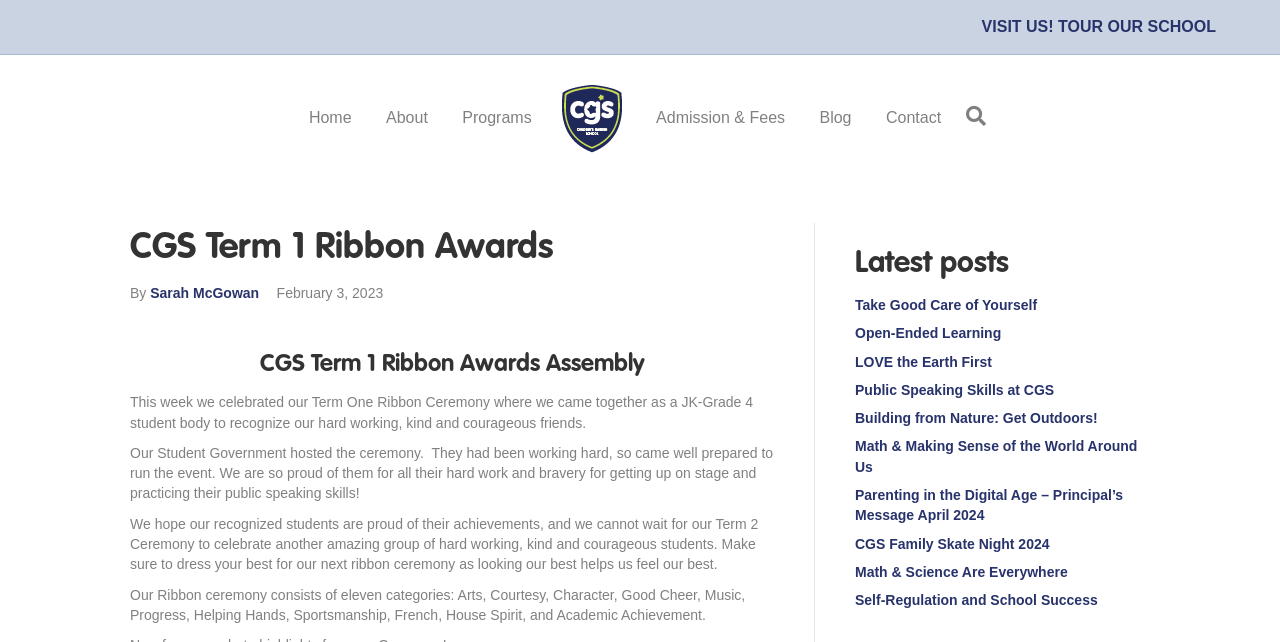Please locate the bounding box coordinates of the element that should be clicked to complete the given instruction: "Read the blog".

[0.629, 0.144, 0.677, 0.225]